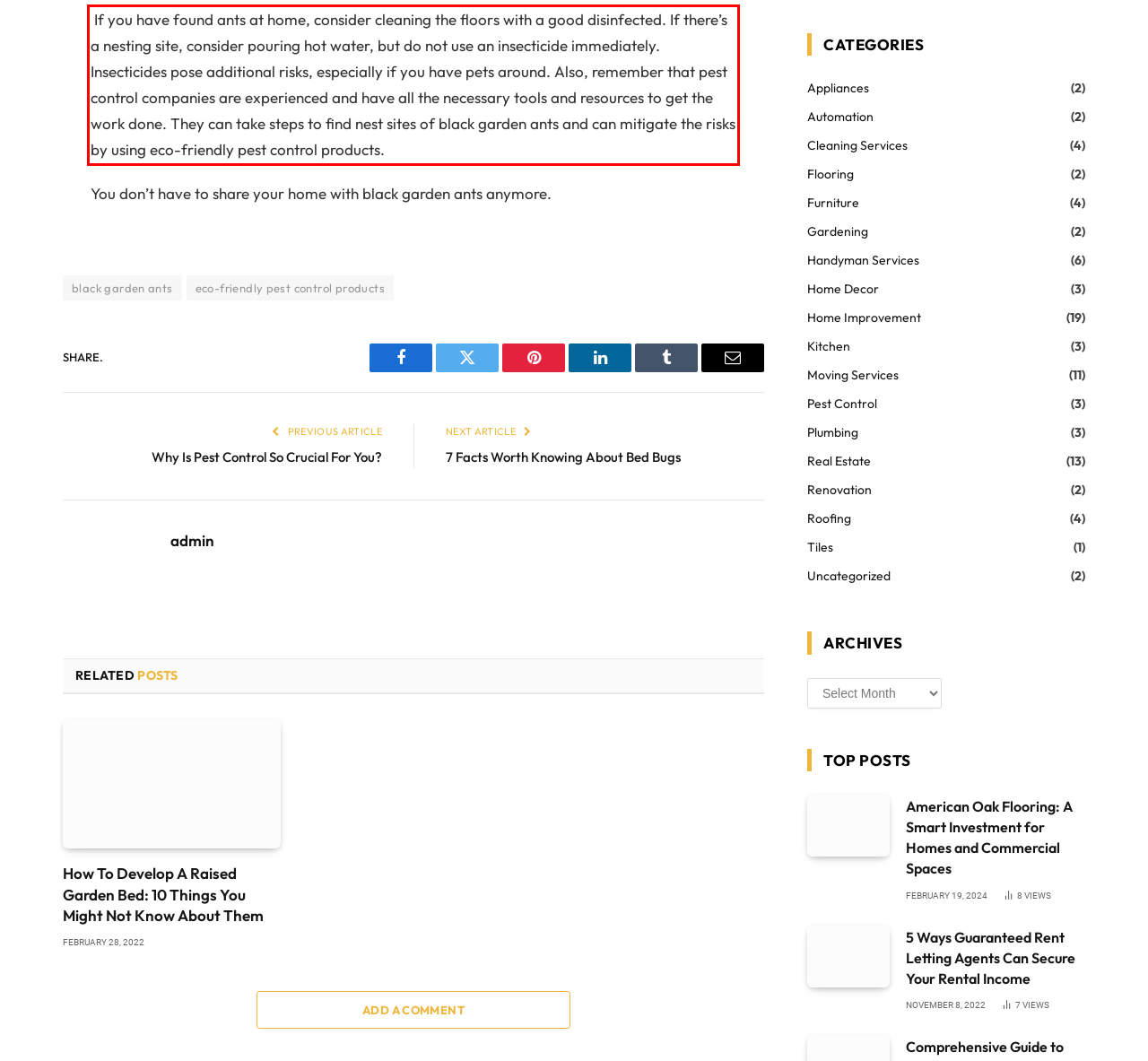Look at the screenshot of the webpage, locate the red rectangle bounding box, and generate the text content that it contains.

If you have found ants at home, consider cleaning the floors with a good disinfected. If there’s a nesting site, consider pouring hot water, but do not use an insecticide immediately. Insecticides pose additional risks, especially if you have pets around. Also, remember that pest control companies are experienced and have all the necessary tools and resources to get the work done. They can take steps to find nest sites of black garden ants and can mitigate the risks by using eco-friendly pest control products.